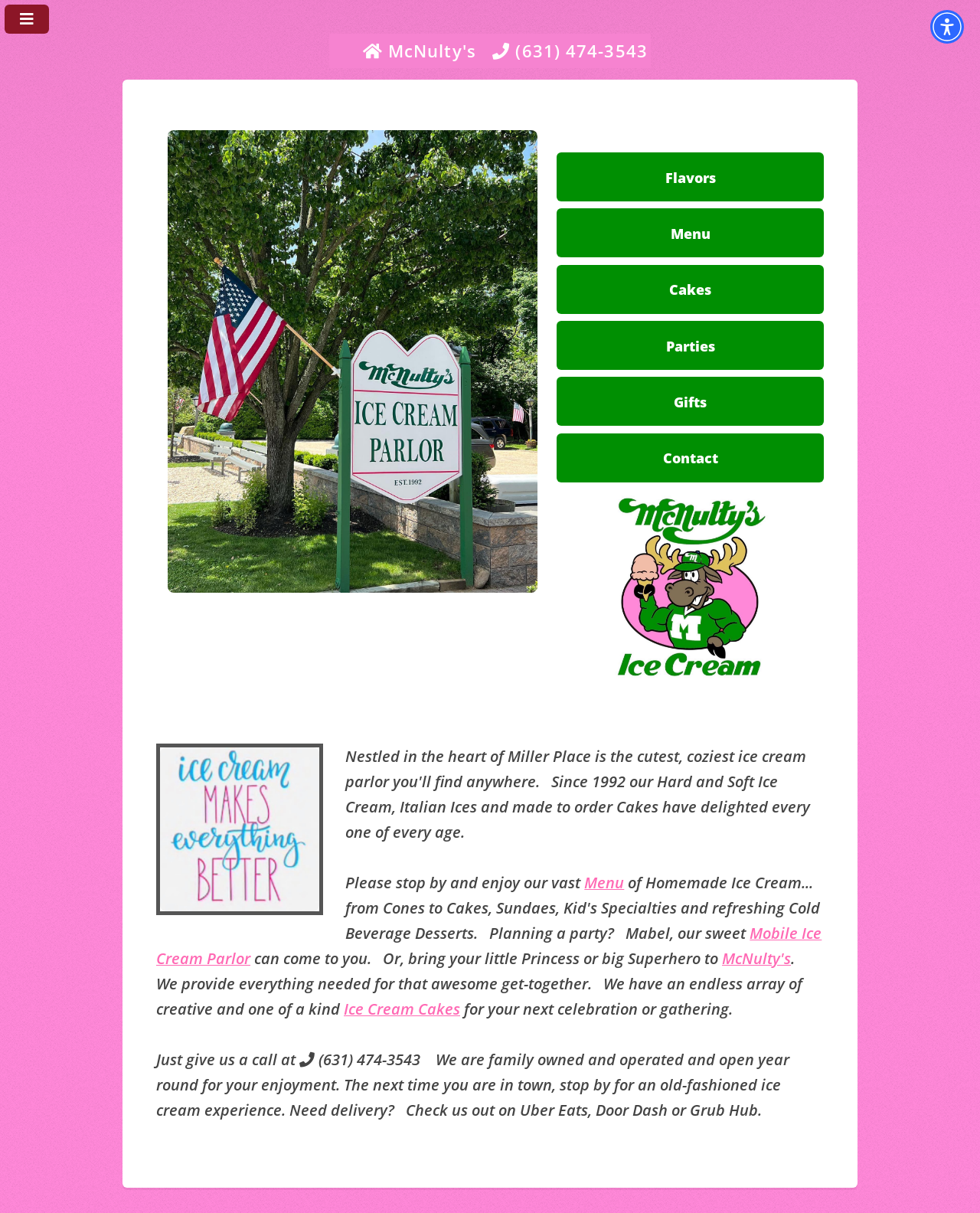Provide the bounding box coordinates of the section that needs to be clicked to accomplish the following instruction: "Call McNulty's at (631) 474-3543."

[0.503, 0.032, 0.661, 0.051]